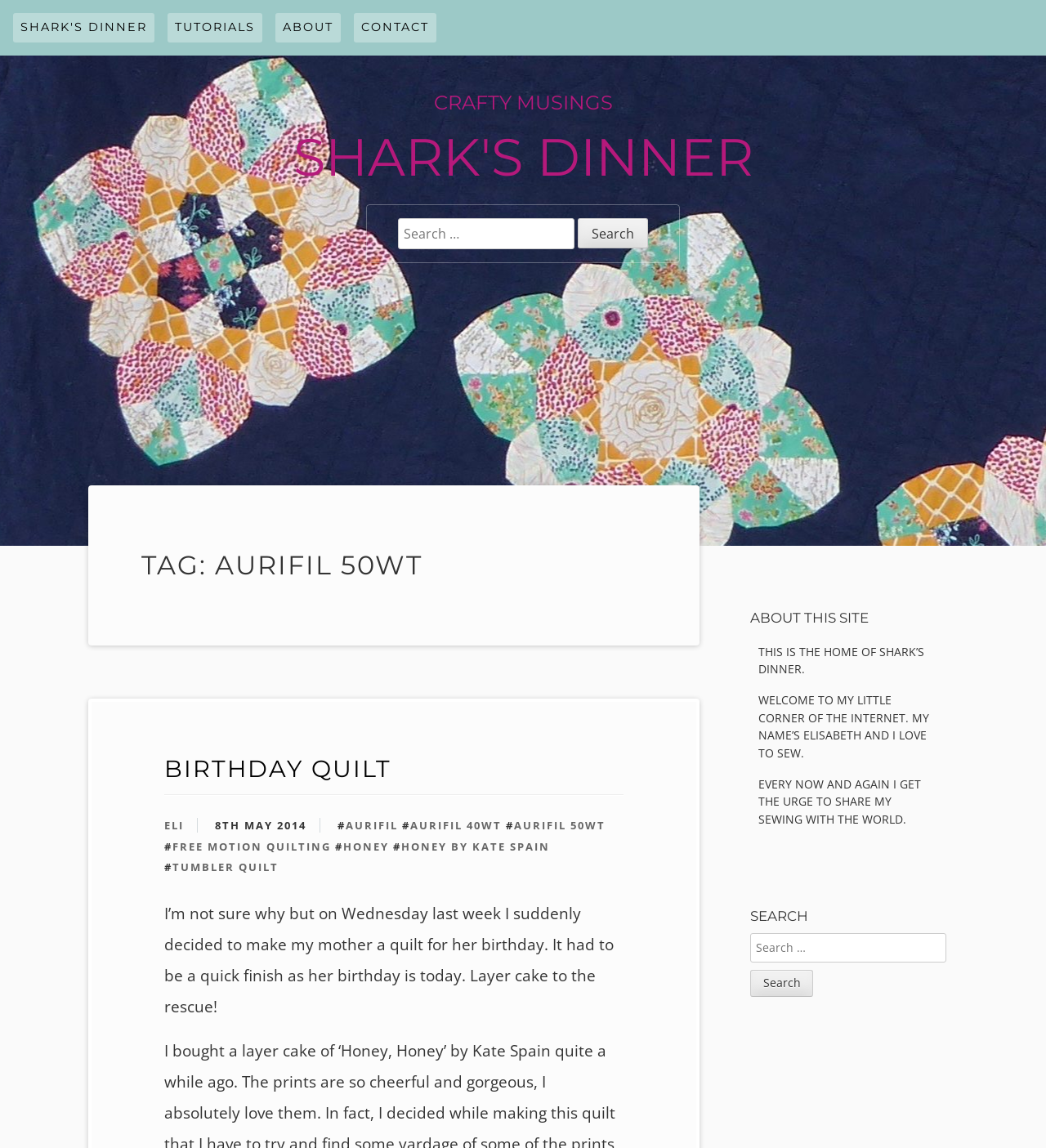Construct a thorough caption encompassing all aspects of the webpage.

The webpage is about a blog called "Shark's Dinner" where the author, Elisabeth, shares her sewing experiences. At the top of the page, there are four links: "SHARK'S DINNER", "TUTORIALS", "ABOUT", and "CONTACT". Below these links, there is a heading "SHARK'S DINNER" and a search bar with a button labeled "Search".

The main content of the page is a blog post about making a quilt for the author's mother's birthday. The post is titled "TAG: AURIFIL 50WT" and has several links to related topics, such as "BIRTHDAY QUILT", "ELI", and "AURIFIL 50WT". There is also a timestamp "8TH MAY 2014" and several hashtags.

To the right of the main content, there is a sidebar with several headings, including "Sidebar", "ABOUT THIS SITE", and "SEARCH". The "ABOUT THIS SITE" section has a brief introduction to the blog and its author. The "SEARCH" section has a search bar with a button labeled "Search".

Overall, the webpage has a simple and clean layout, with a focus on the blog post and related links.